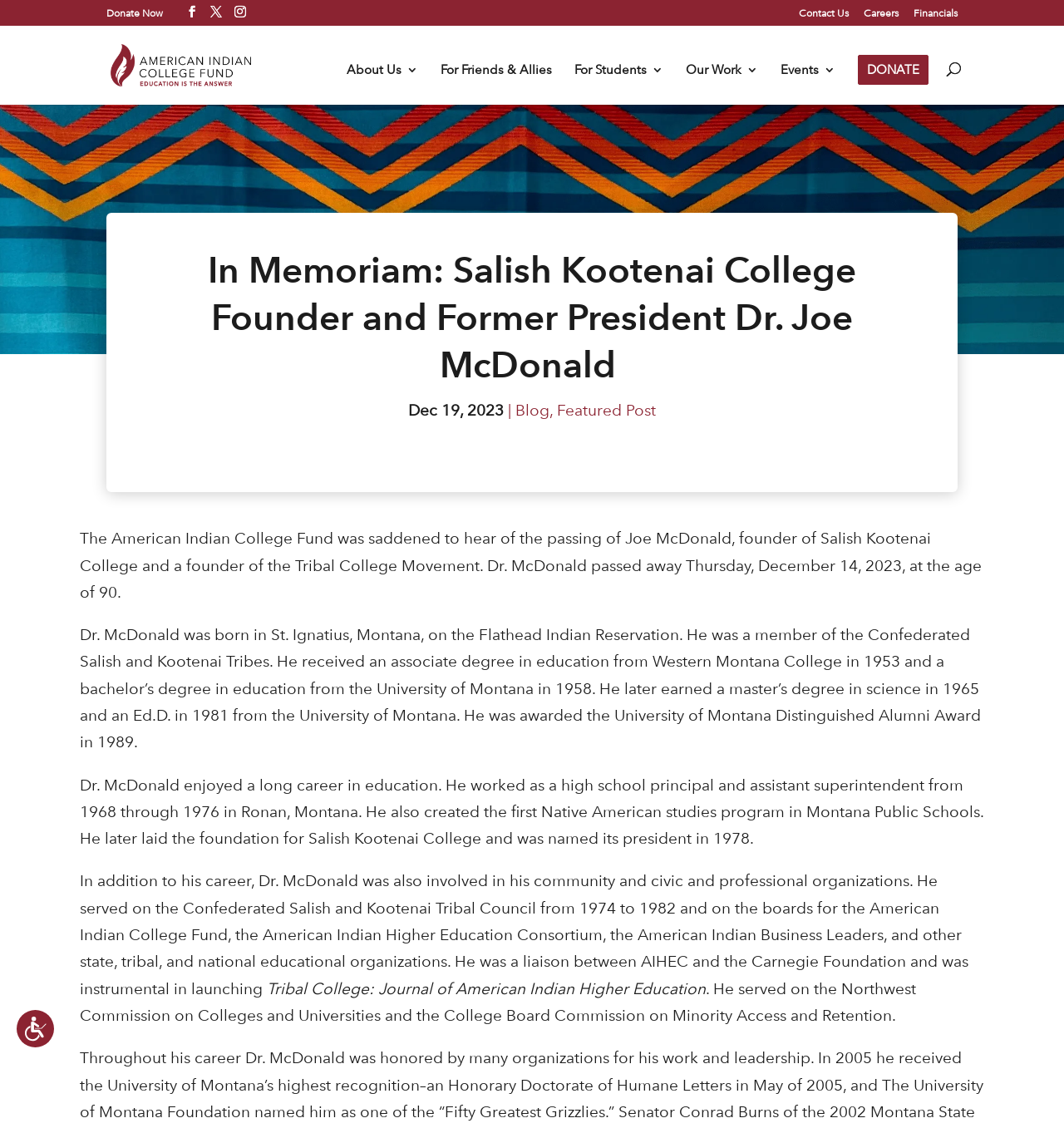Bounding box coordinates are specified in the format (top-left x, top-left y, bottom-right x, bottom-right y). All values are floating point numbers bounded between 0 and 1. Please provide the bounding box coordinate of the region this sentence describes: name="q" placeholder="Search …" title="Search for:"

[0.157, 0.022, 0.877, 0.024]